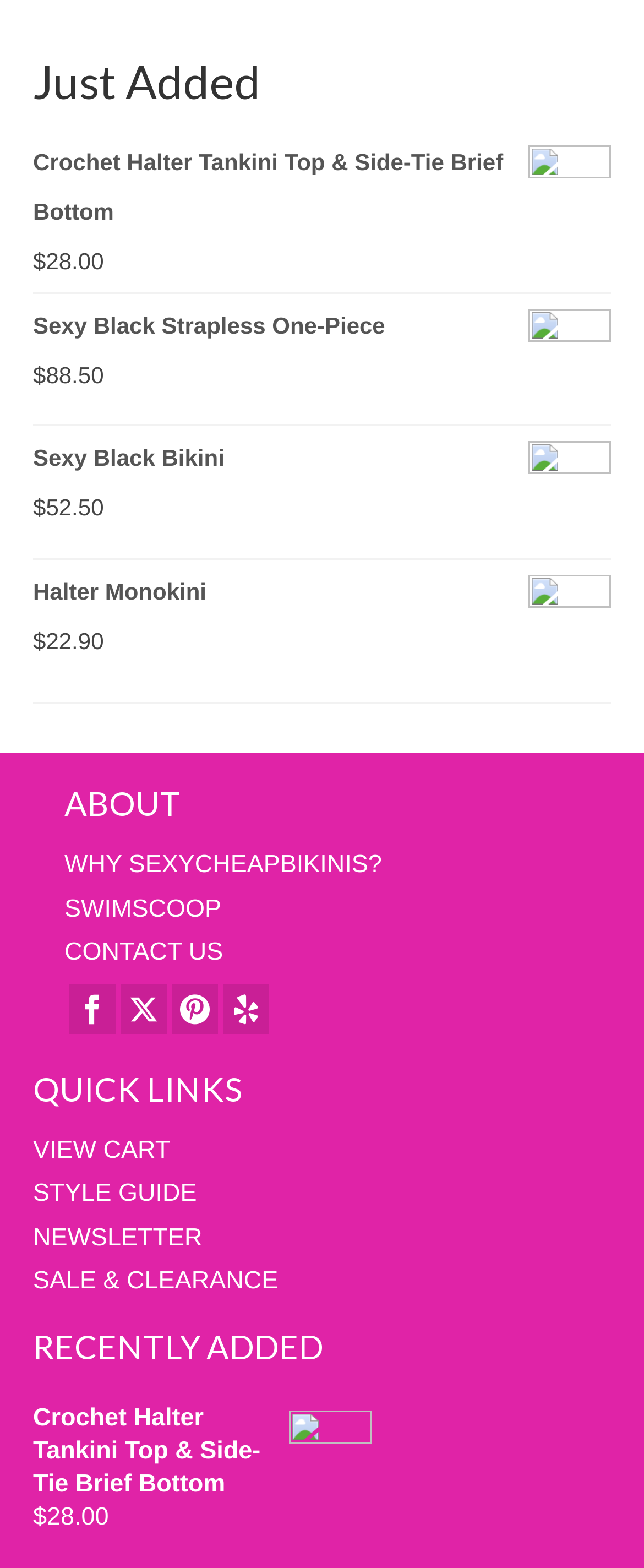Using the provided element description: "Home", determine the bounding box coordinates of the corresponding UI element in the screenshot.

None